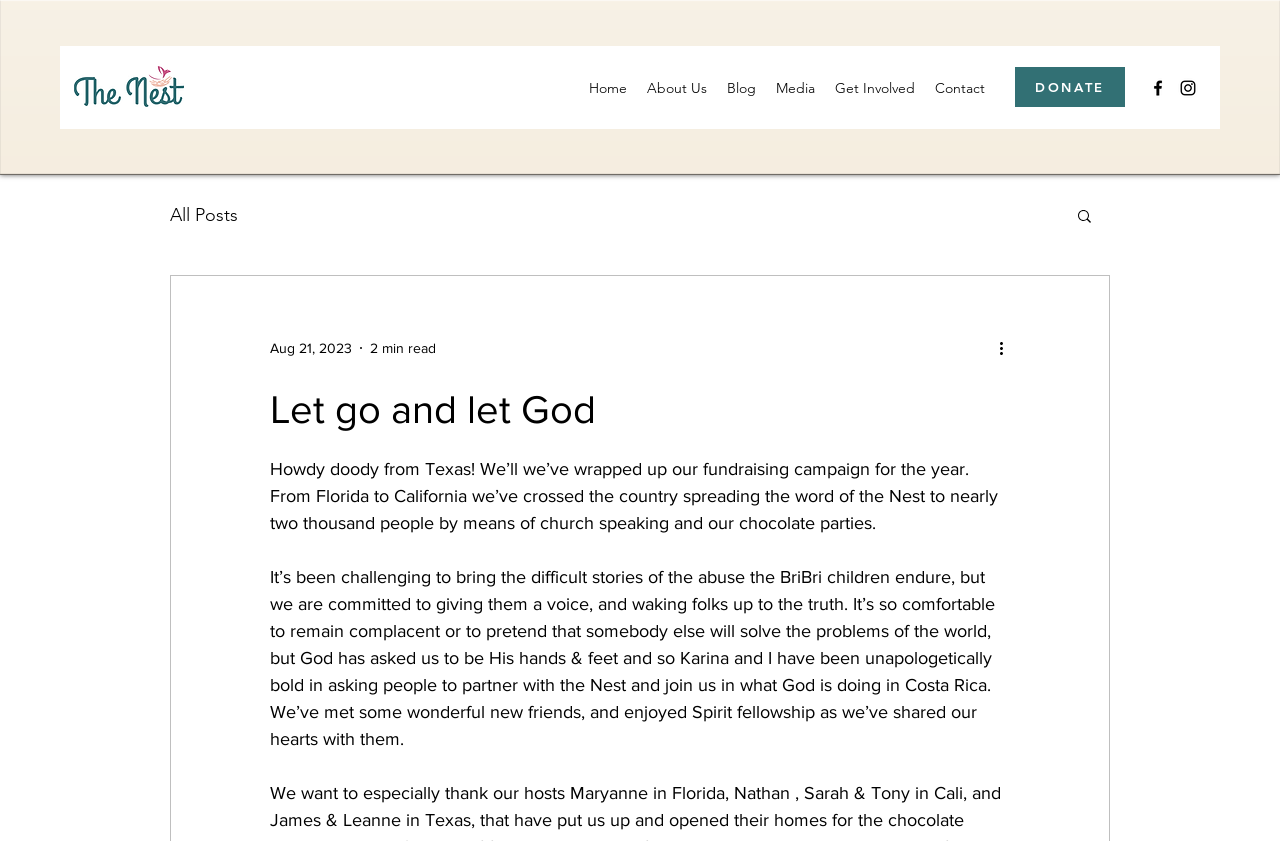Determine the coordinates of the bounding box for the clickable area needed to execute this instruction: "View the 'Blog' page".

[0.56, 0.087, 0.598, 0.122]